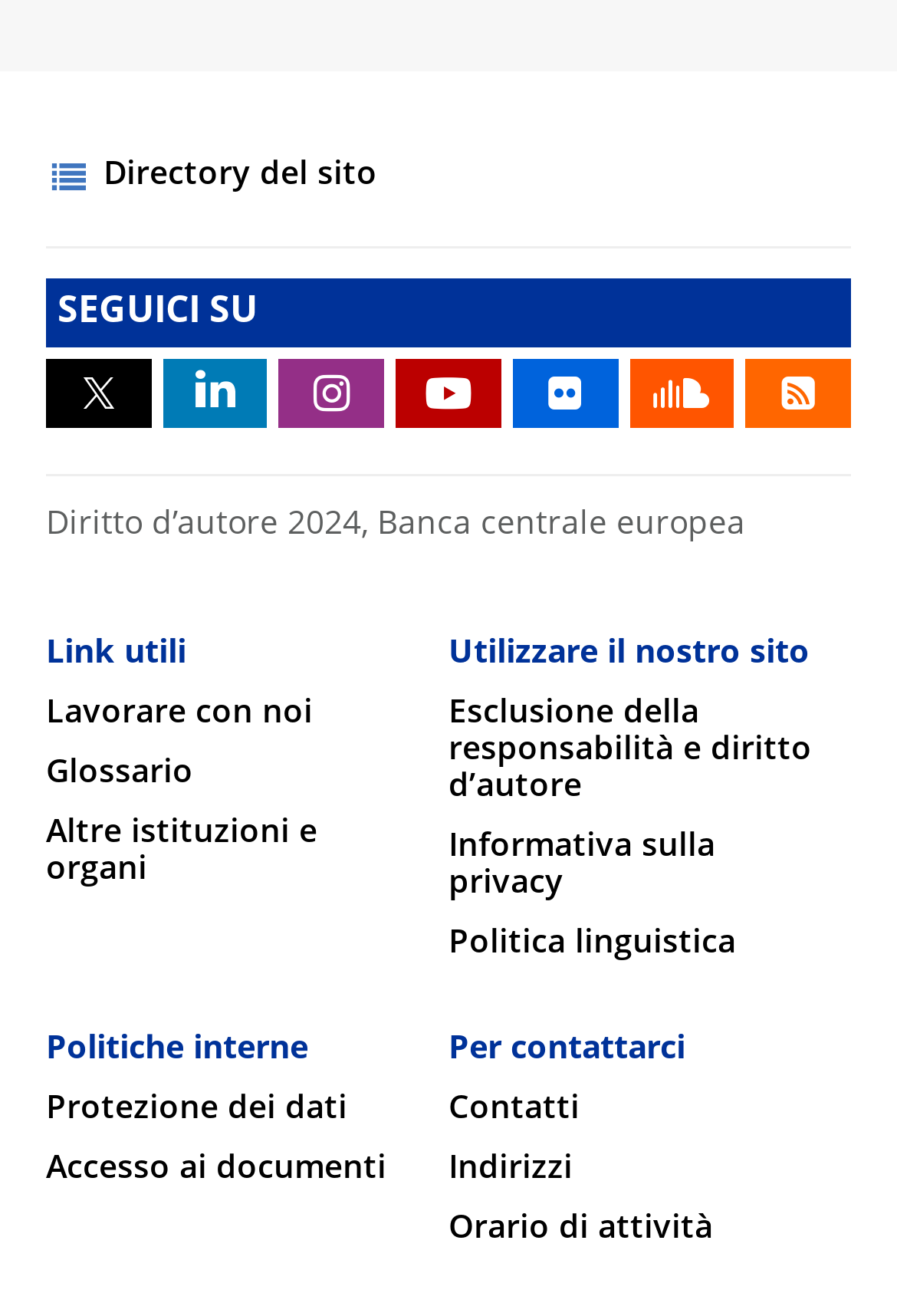Refer to the screenshot and give an in-depth answer to this question: What is the name of the institution?

I found the answer by looking at the StaticText element with the text 'Banca centrale europea' which is located at [0.421, 0.386, 0.831, 0.41]. This text is likely to be the name of the institution.